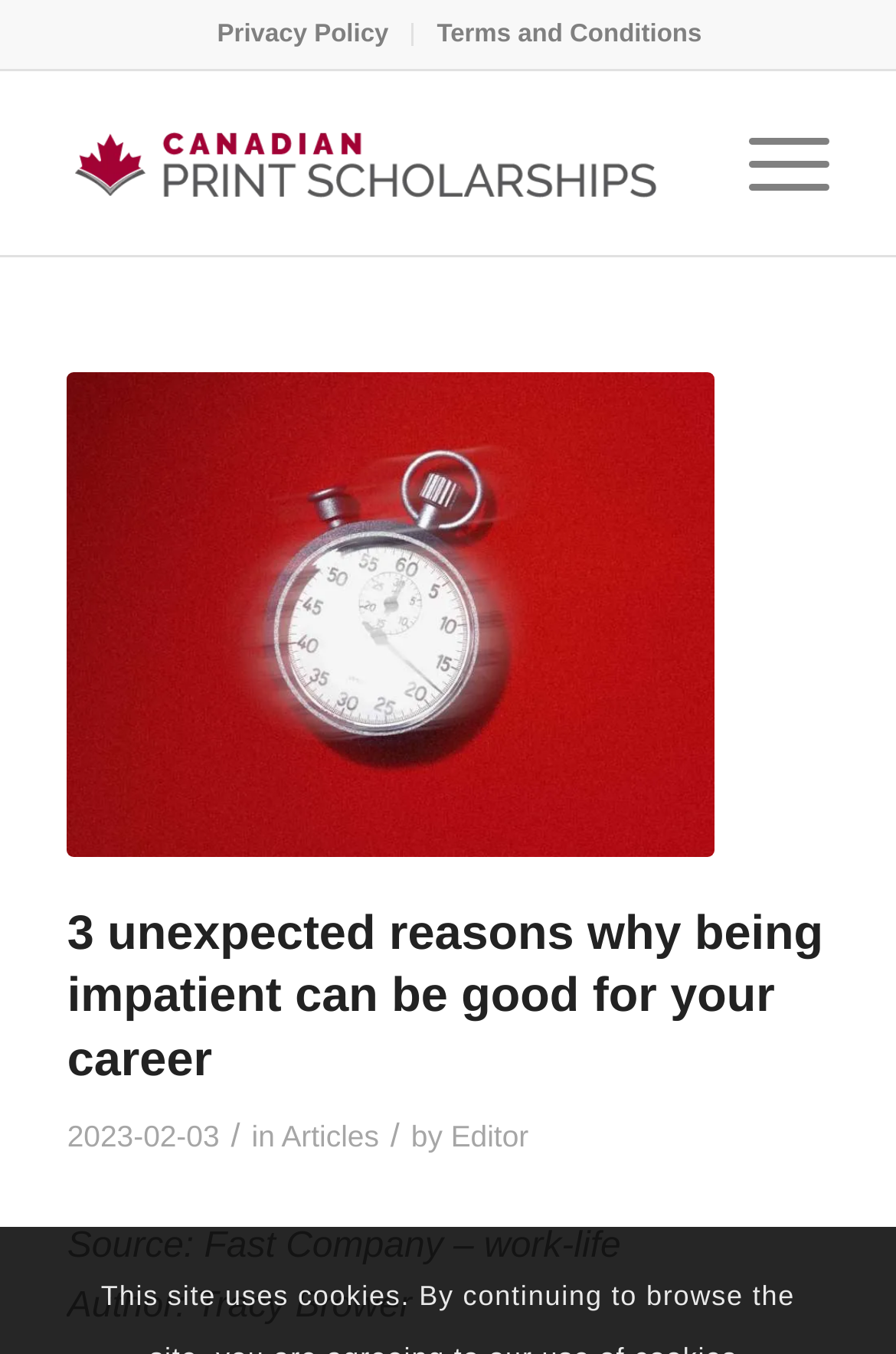What is the source of the article?
Look at the image and answer with only one word or phrase.

Fast Company – work-life